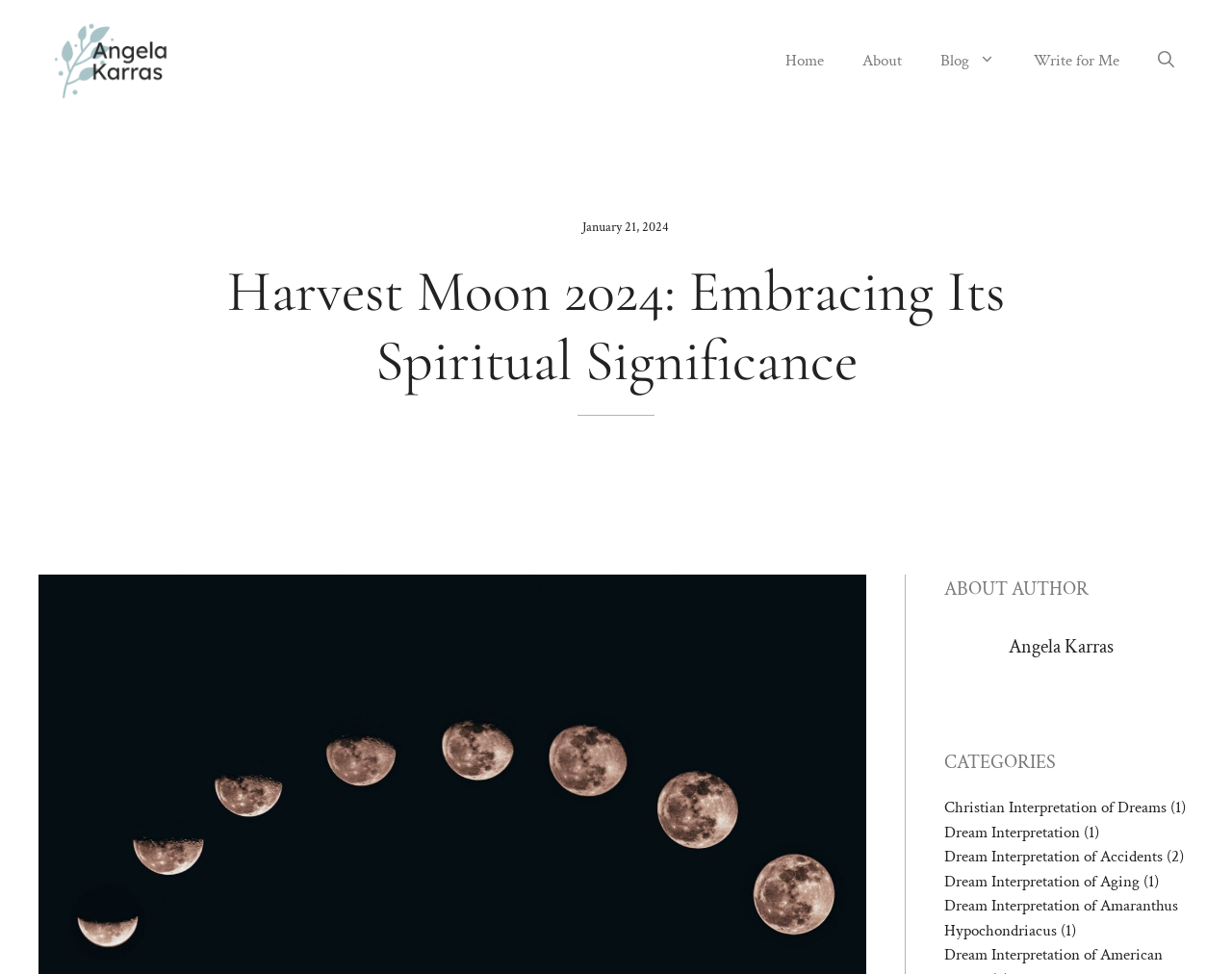What categories are available on the webpage?
Using the information from the image, provide a comprehensive answer to the question.

The categories are listed in the 'CATEGORIES' section, which is located below the 'ABOUT AUTHOR' section. The categories include 'Christian Interpretation of Dreams', 'Dream Interpretation', 'Dream Interpretation of Accidents', and more.